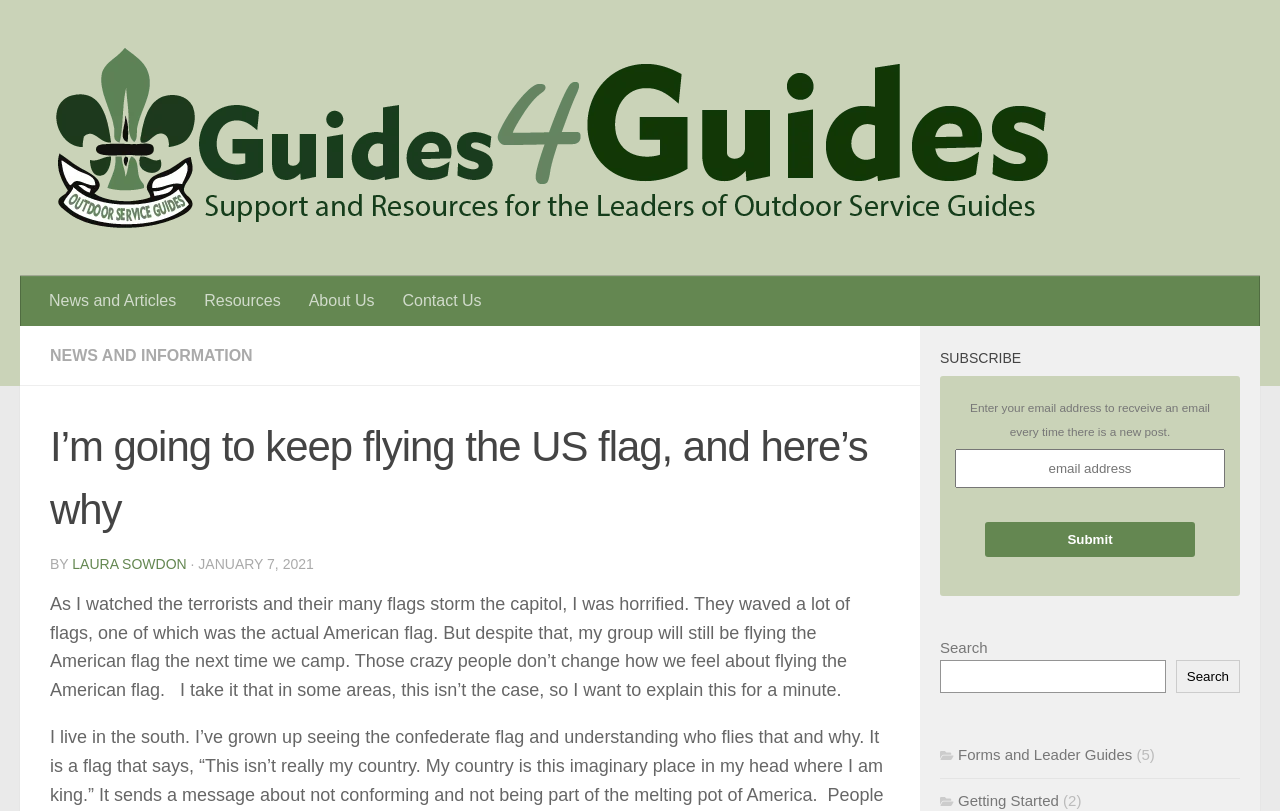Use a single word or phrase to answer the question: 
What can be done with the email address?

Subscribe to new posts